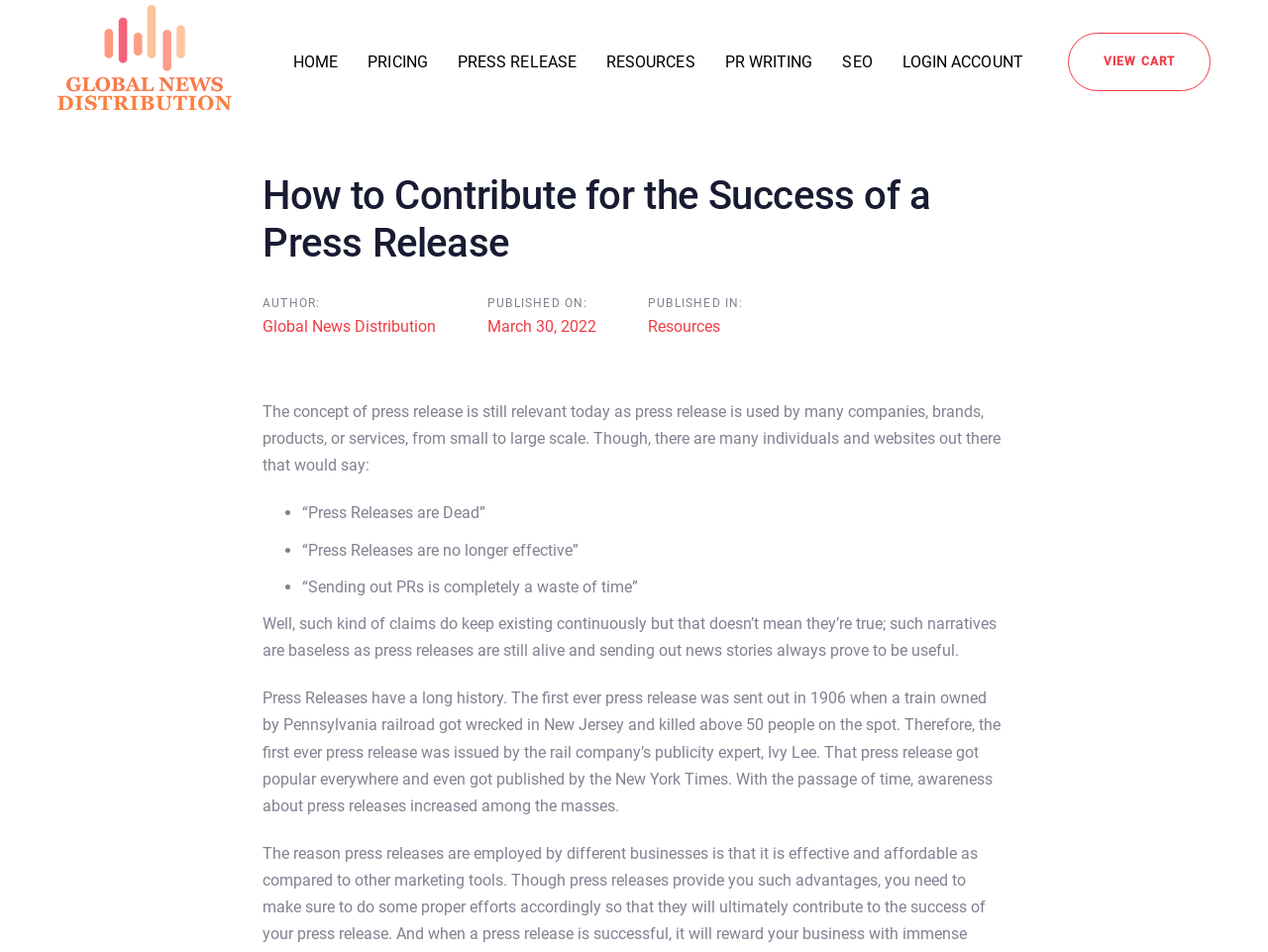Provide the bounding box coordinates, formatted as (top-left x, top-left y, bottom-right x, bottom-right y), with all values being floating point numbers between 0 and 1. Identify the bounding box of the UI element that matches the description: Press Release

[0.349, 0.0, 0.466, 0.13]